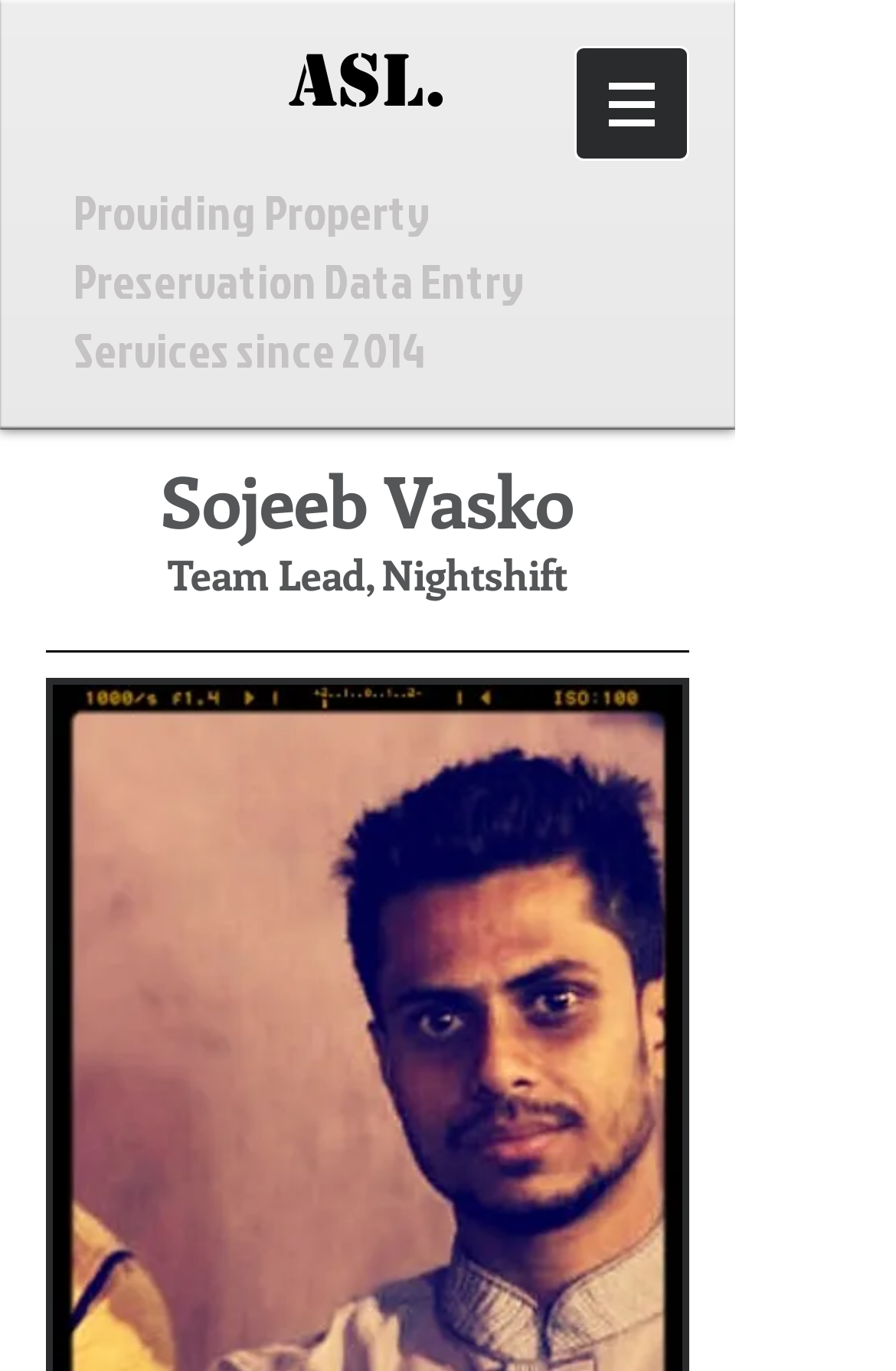What is Sojeeb's job title?
Provide a concise answer using a single word or phrase based on the image.

Team Lead, Nightshift